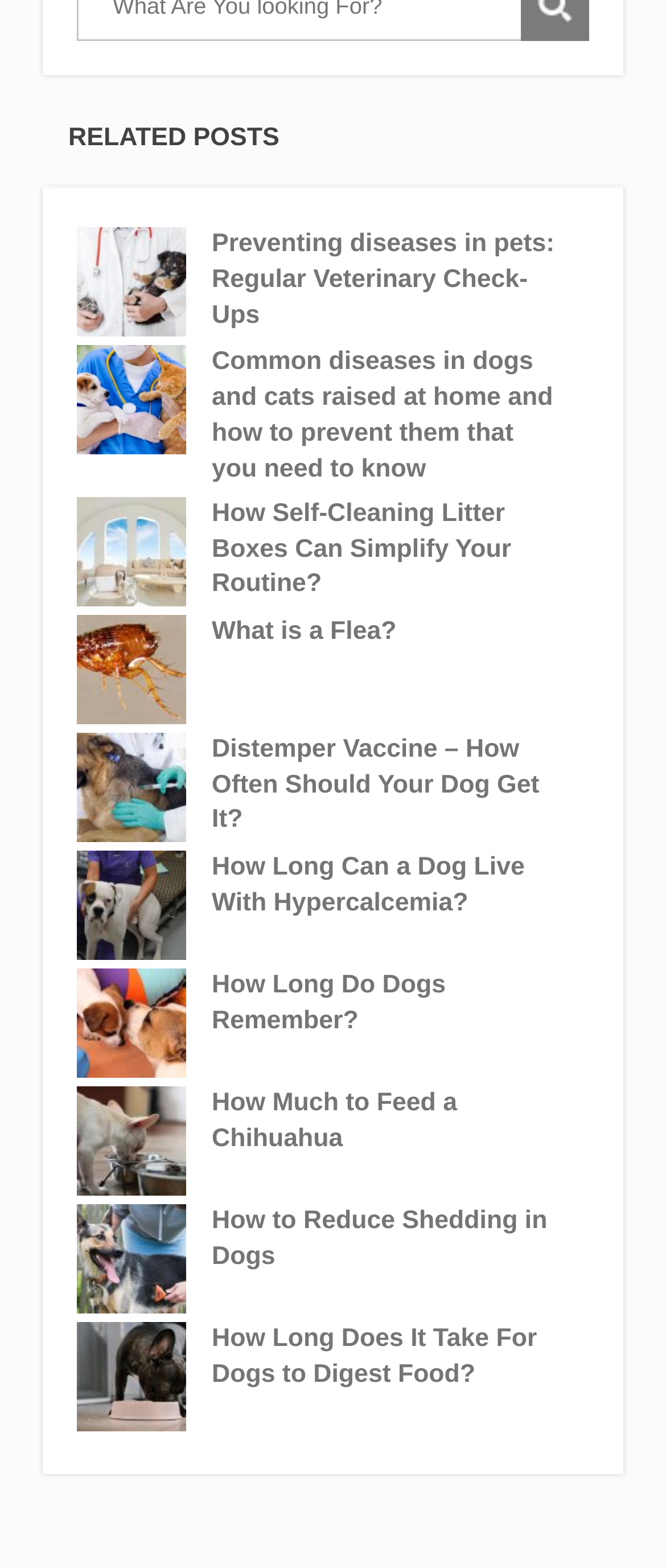Locate the bounding box coordinates of the element to click to perform the following action: 'check distemper vaccine information'. The coordinates should be given as four float values between 0 and 1, in the form of [left, top, right, bottom].

[0.318, 0.467, 0.833, 0.535]